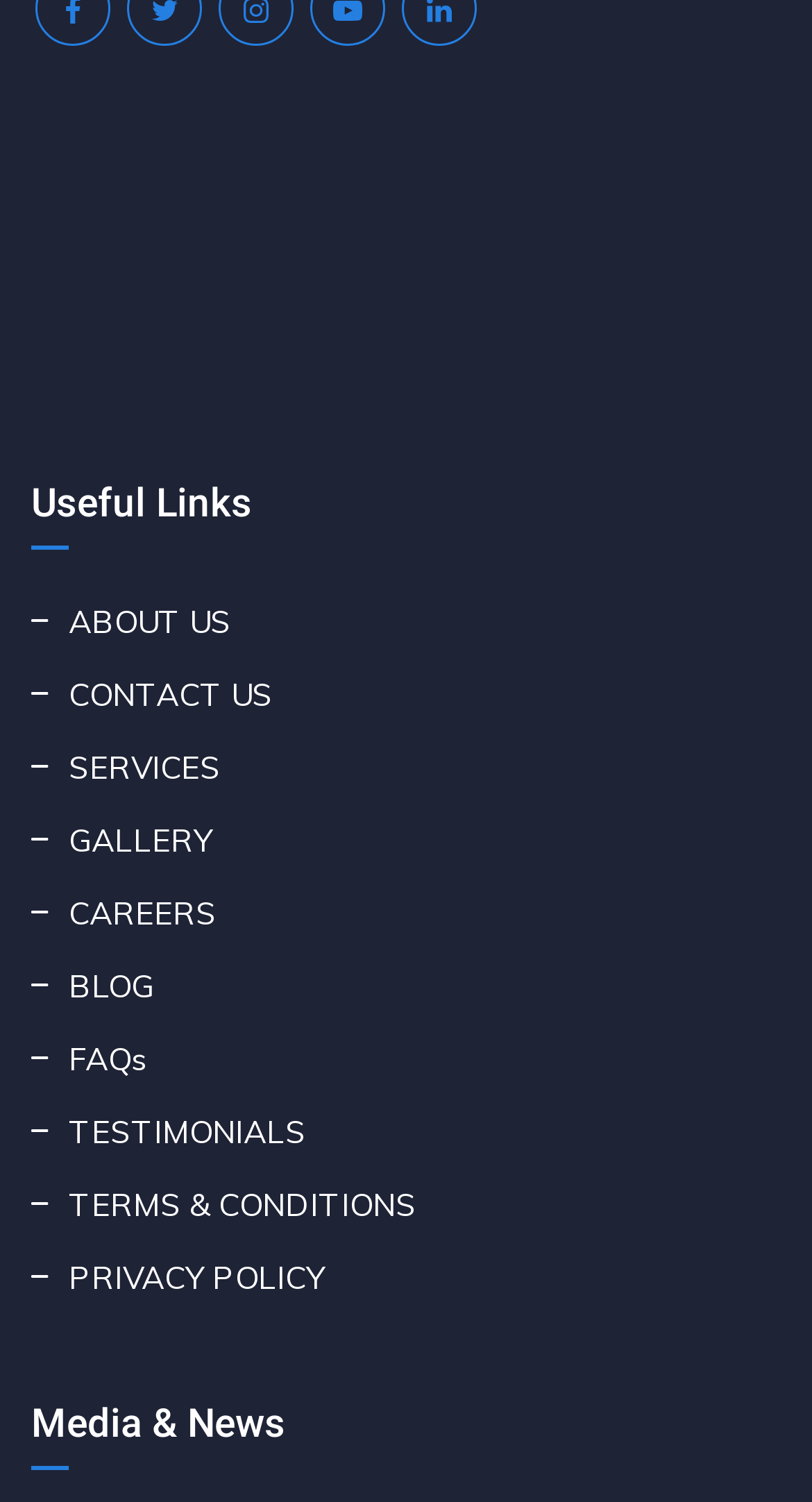Please provide a one-word or short phrase answer to the question:
Are there any images on the webpage?

Yes